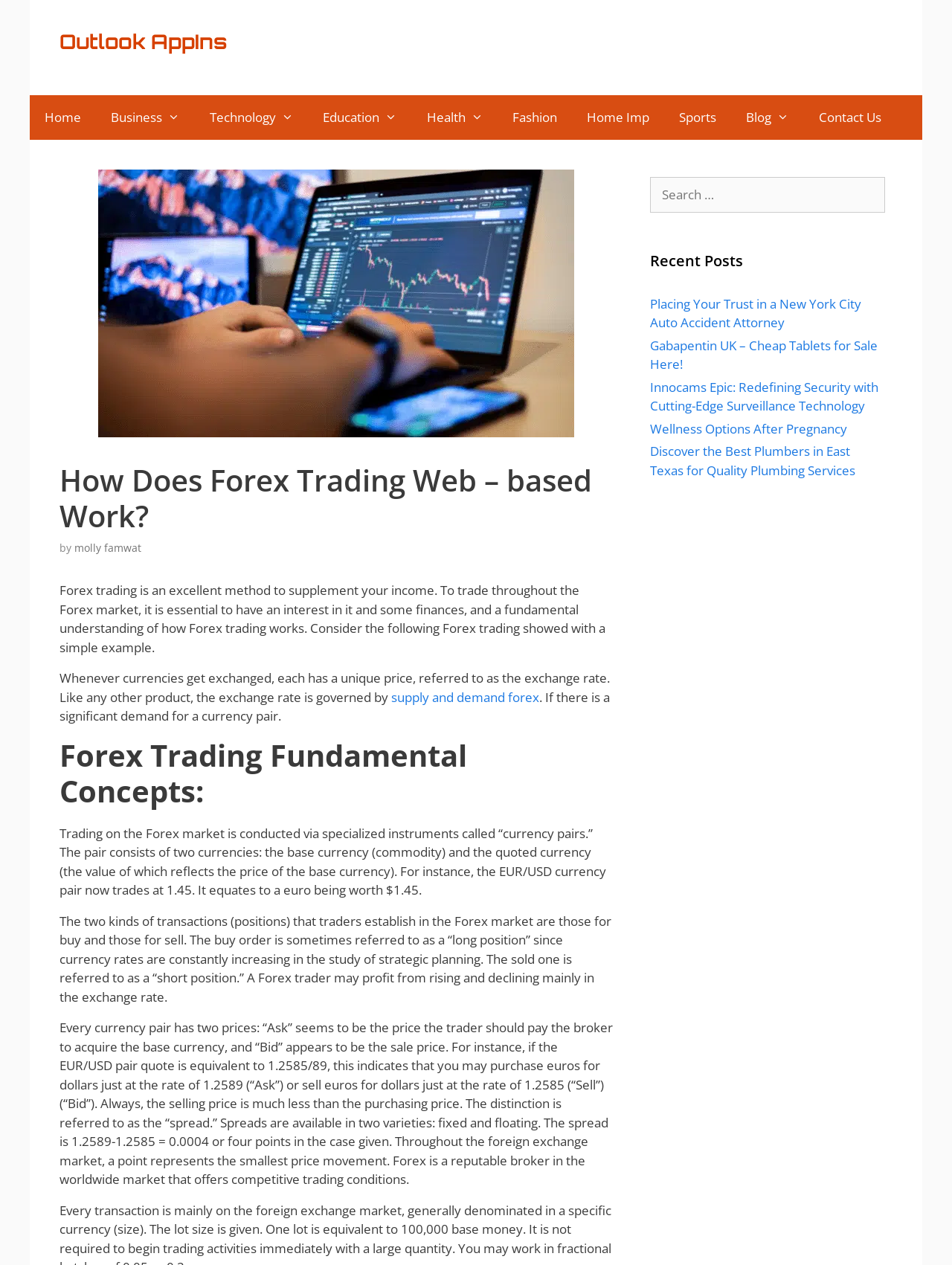What determines the exchange rate of a currency?
Answer the question with a single word or phrase by looking at the picture.

Supply and demand